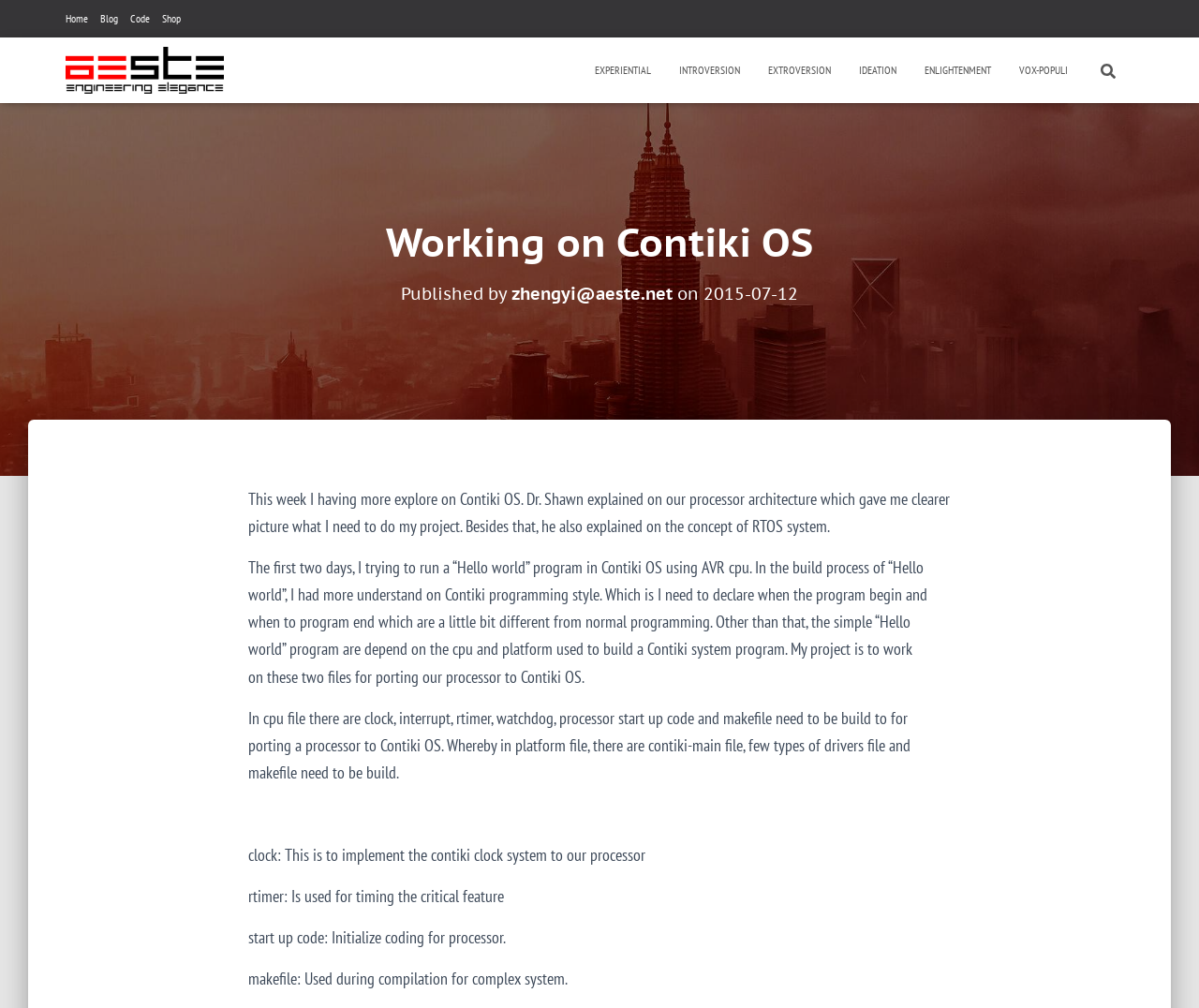Please determine the bounding box coordinates for the element that should be clicked to follow these instructions: "Search for something".

[0.906, 0.046, 0.914, 0.096]